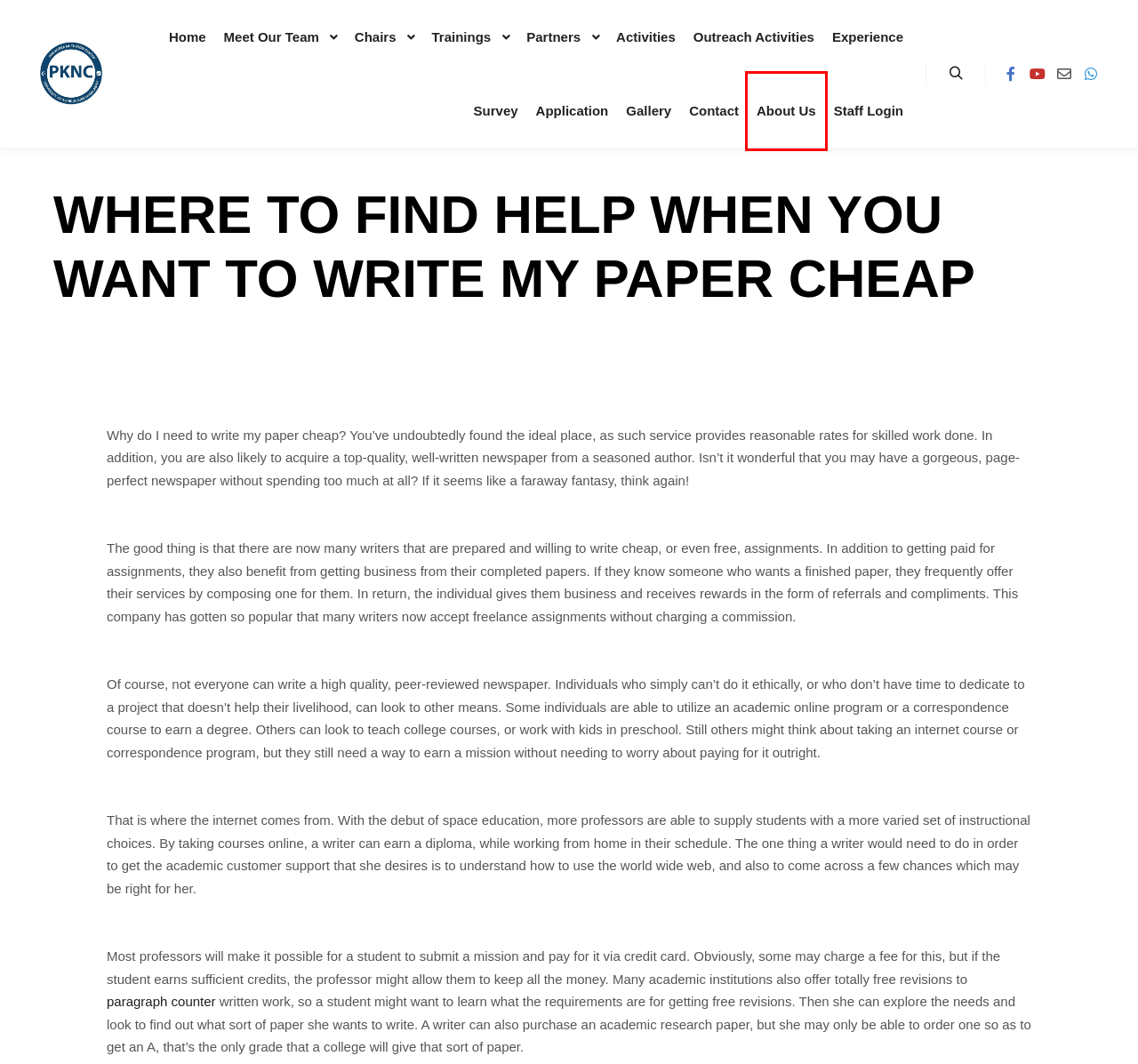You have a screenshot of a webpage with a red bounding box highlighting a UI element. Your task is to select the best webpage description that corresponds to the new webpage after clicking the element. Here are the descriptions:
A. apply – Pak-Korea Nutrition Center (PKNC)
B. Login
C. Pak-Korea Nutrition Center (PKNC) – UAF (Faisalabad)
D. Assessment Form
E. About Us – Pak-Korea Nutrition Center (PKNC)
F. experience – Pak-Korea Nutrition Center (PKNC)
G. Partners – Pak-Korea Nutrition Center (PKNC)
H. Pak-Korea Nutrition Center (PKNC)

E